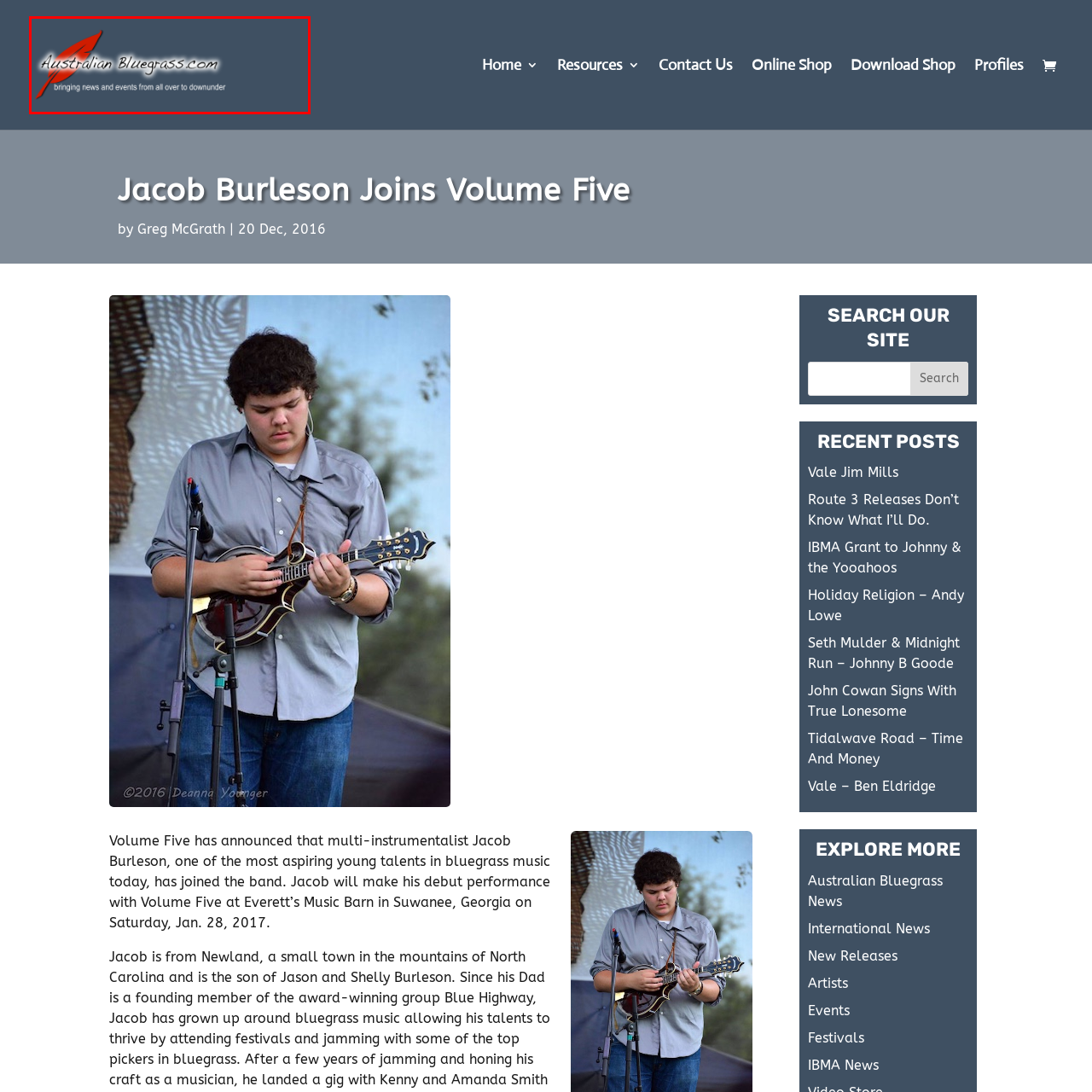Examine the picture highlighted with a red border, What is the shape of the icon in the logo? Please respond with a single word or phrase.

Feather or pen